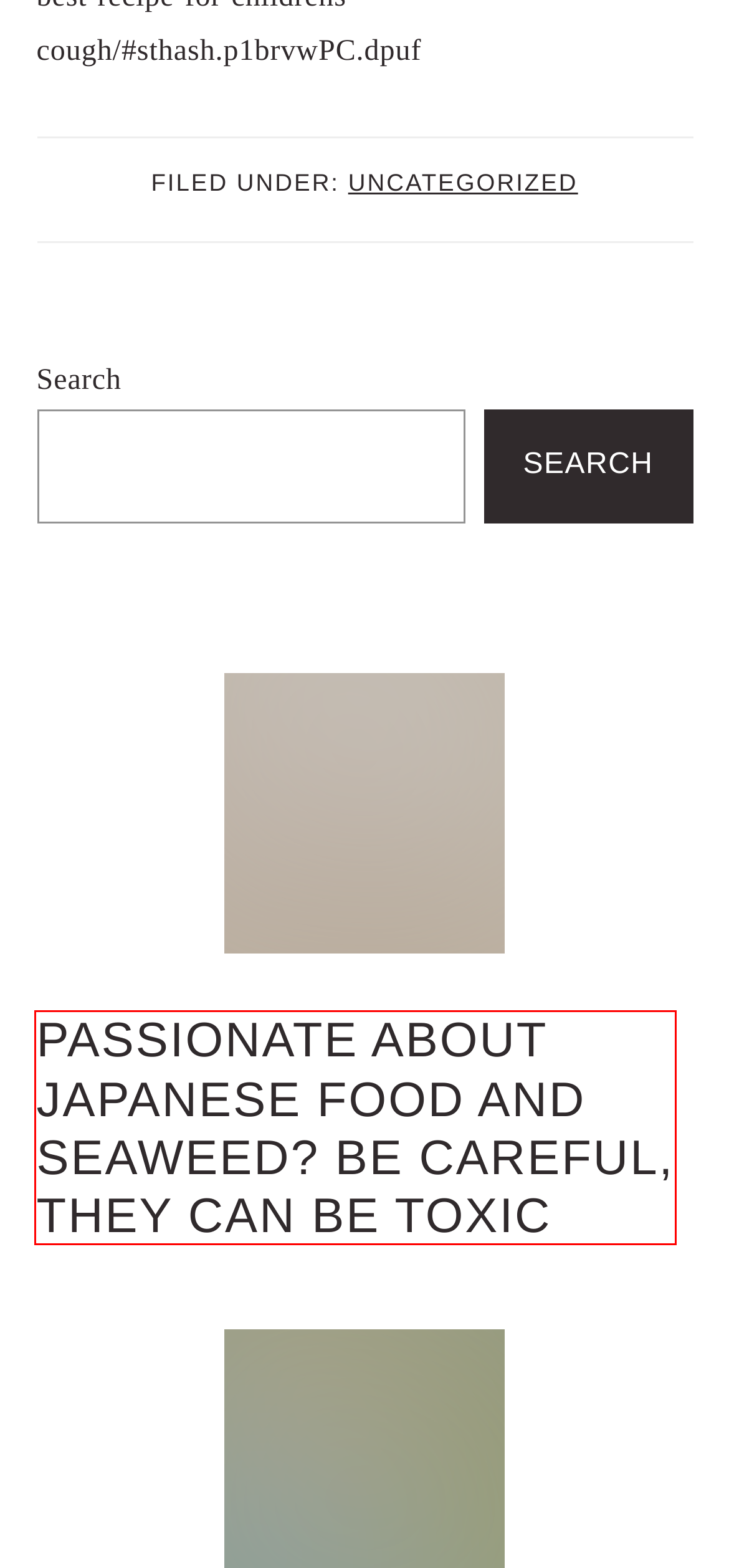Assess the screenshot of a webpage with a red bounding box and determine which webpage description most accurately matches the new page after clicking the element within the red box. Here are the options:
A. Health Guide 365 - Your one stop health shop
B. Does eating a lot of fruit make you fat? We debunk all the myths
C. Ten minutes of fitness routine are enough to have a toned body
D. 6 quick and easy gluten-free dinner ideas
E. Uncategorized Archives - Health Guide 365
F. Passionate about Japanese food and seaweed? Be careful, they can be toxic
G. CrossFit for beginners: everything you need to know before you start
H. Diet or exercise, what is better to keep fit?

F